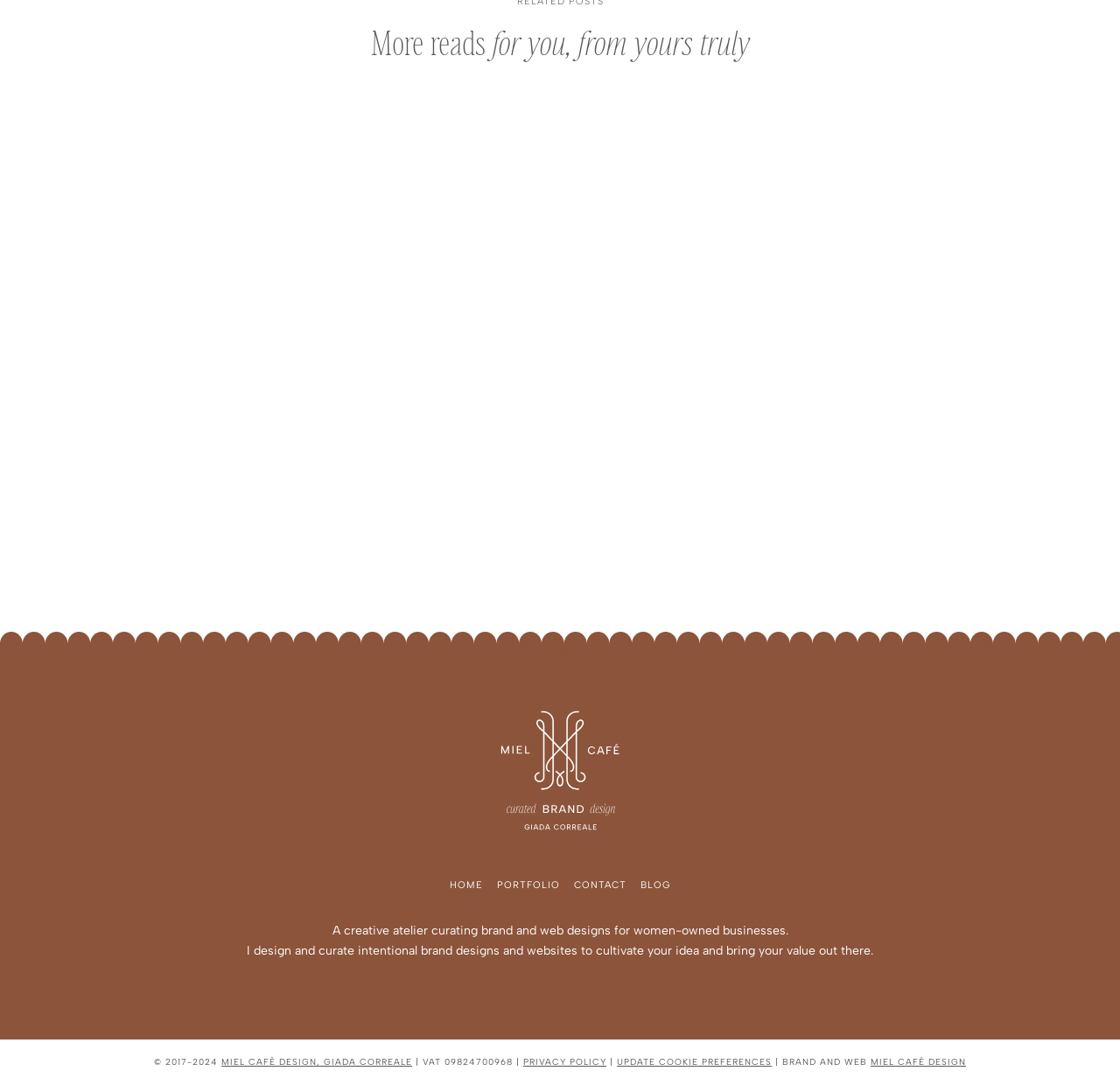Identify the bounding box coordinates of the element that should be clicked to fulfill this task: "check the portfolio". The coordinates should be provided as four float numbers between 0 and 1, i.e., [left, top, right, bottom].

[0.438, 0.802, 0.506, 0.829]